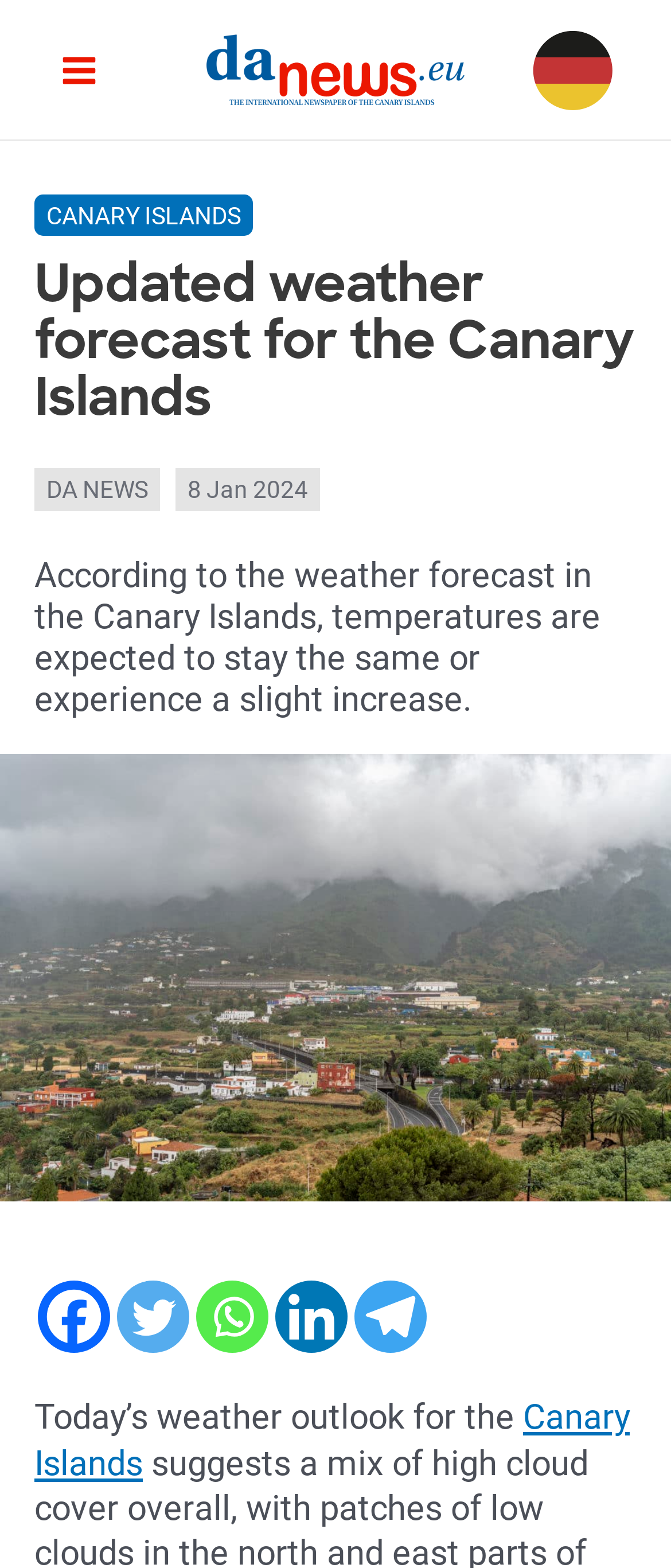Refer to the image and answer the question with as much detail as possible: What is the name of the news organization?

The name of the news organization is mentioned in the link 'DA News' which is located at the top of the webpage, and also in the image 'DA News' which is adjacent to the link.